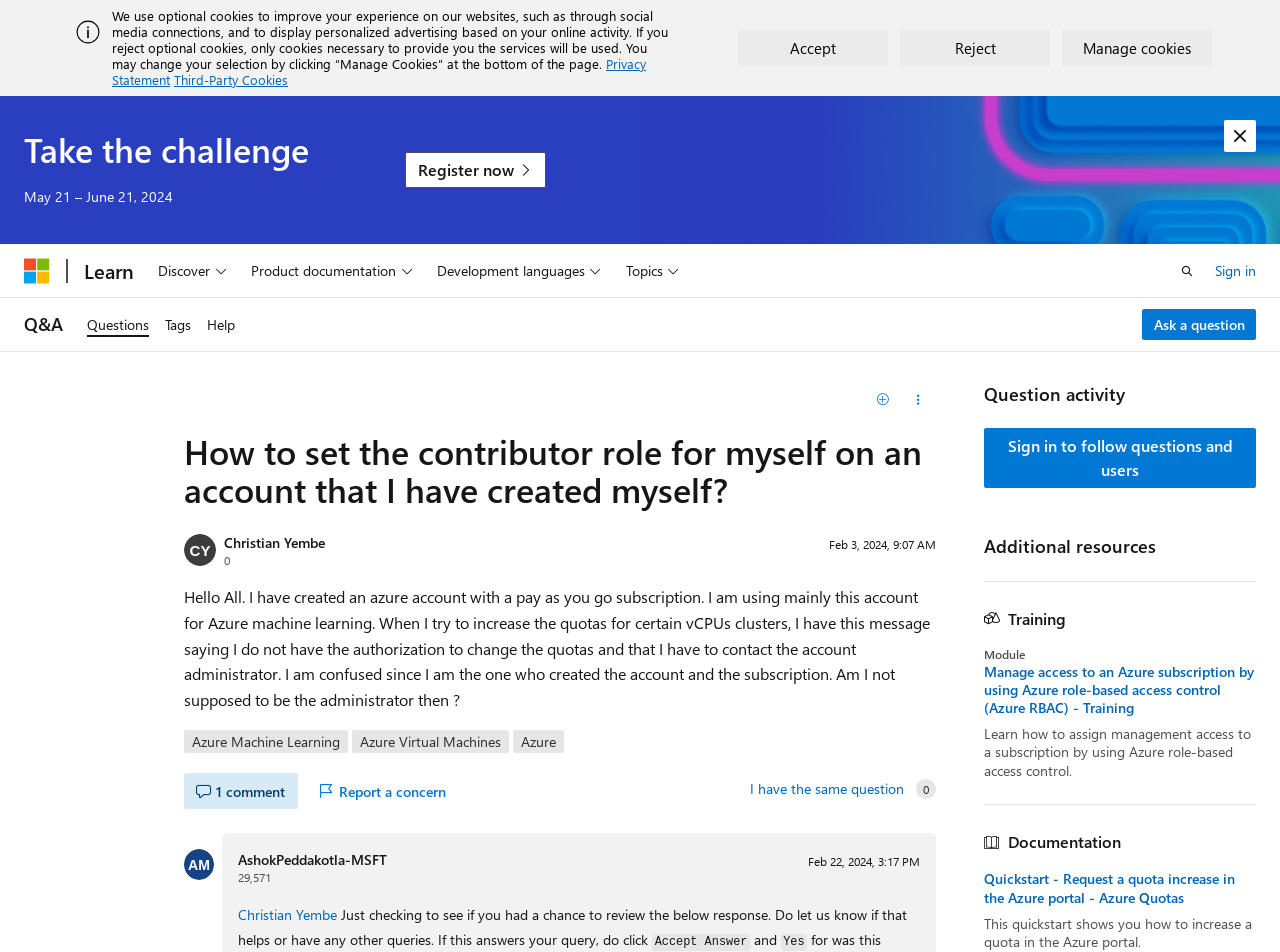What is the purpose of the 'Manage Cookies' button at the bottom of the page?
Please elaborate on the answer to the question with detailed information.

The 'Manage Cookies' button at the bottom of the page allows users to change their cookie settings, including accepting or rejecting optional cookies and managing their online activity.